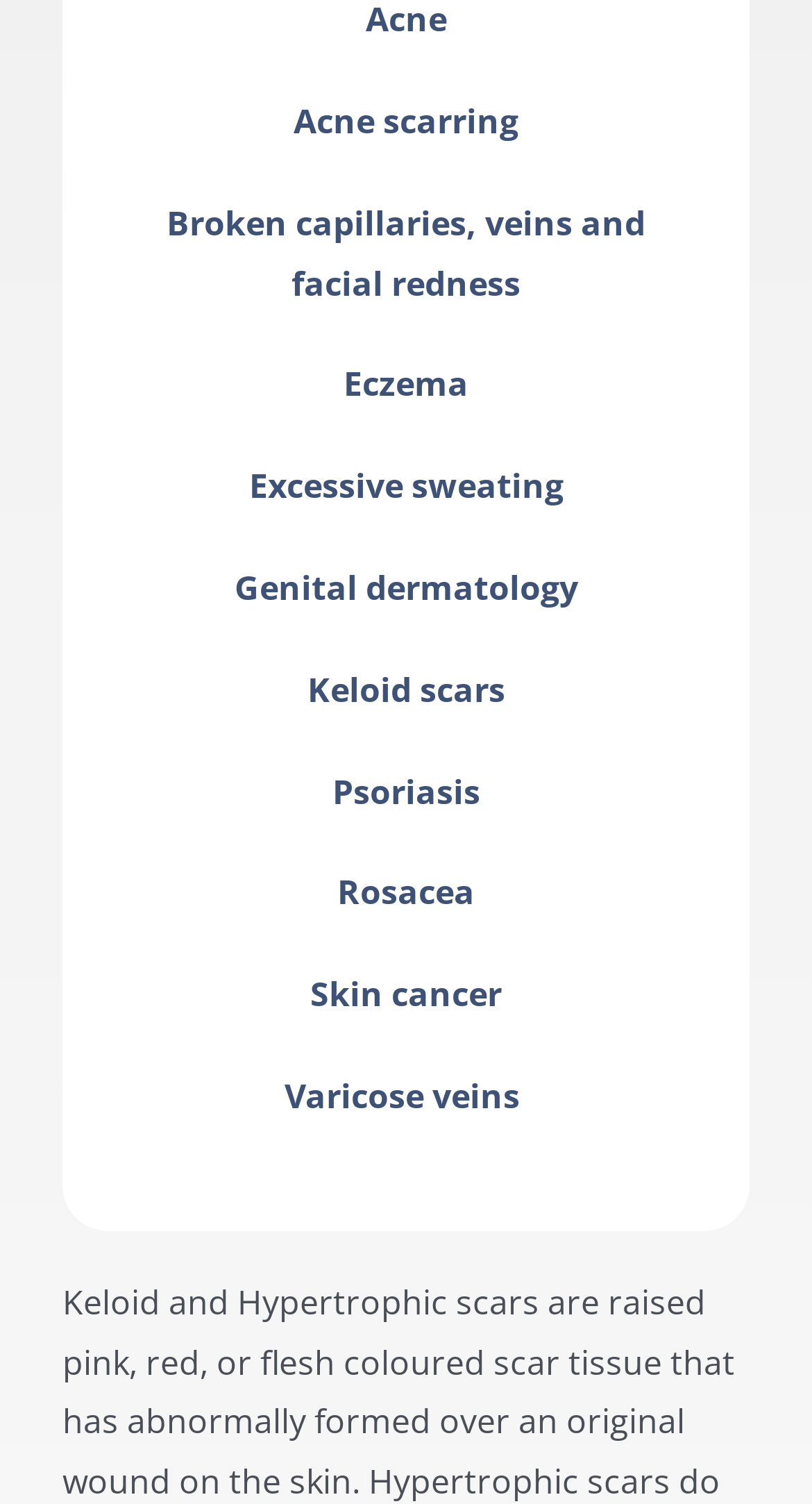Highlight the bounding box coordinates of the element that should be clicked to carry out the following instruction: "Click on acne scarring". The coordinates must be given as four float numbers ranging from 0 to 1, i.e., [left, top, right, bottom].

[0.362, 0.065, 0.638, 0.096]